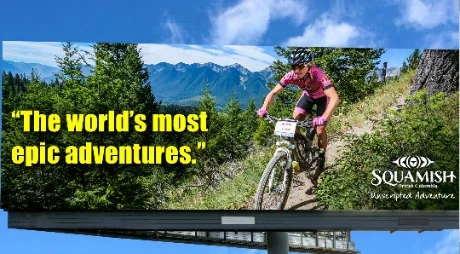Offer a meticulous description of the image.

The image features a vibrant billboard showcasing a mountain biker navigating a rugged trail surrounded by lush greenery and stunning mountain vistas. The bold text on the billboard reads, "The world's most epic adventures," highlighting Squamish's reputation as a premier destination for outdoor enthusiasts. The branding for Squamish is prominently displayed in the corner, emphasizing its commitment to promoting adventure tourism. This striking visual captures the essence of adventure sports in the breathtaking landscapes of Squamish, effectively conveying the excitement and beauty the area has to offer.